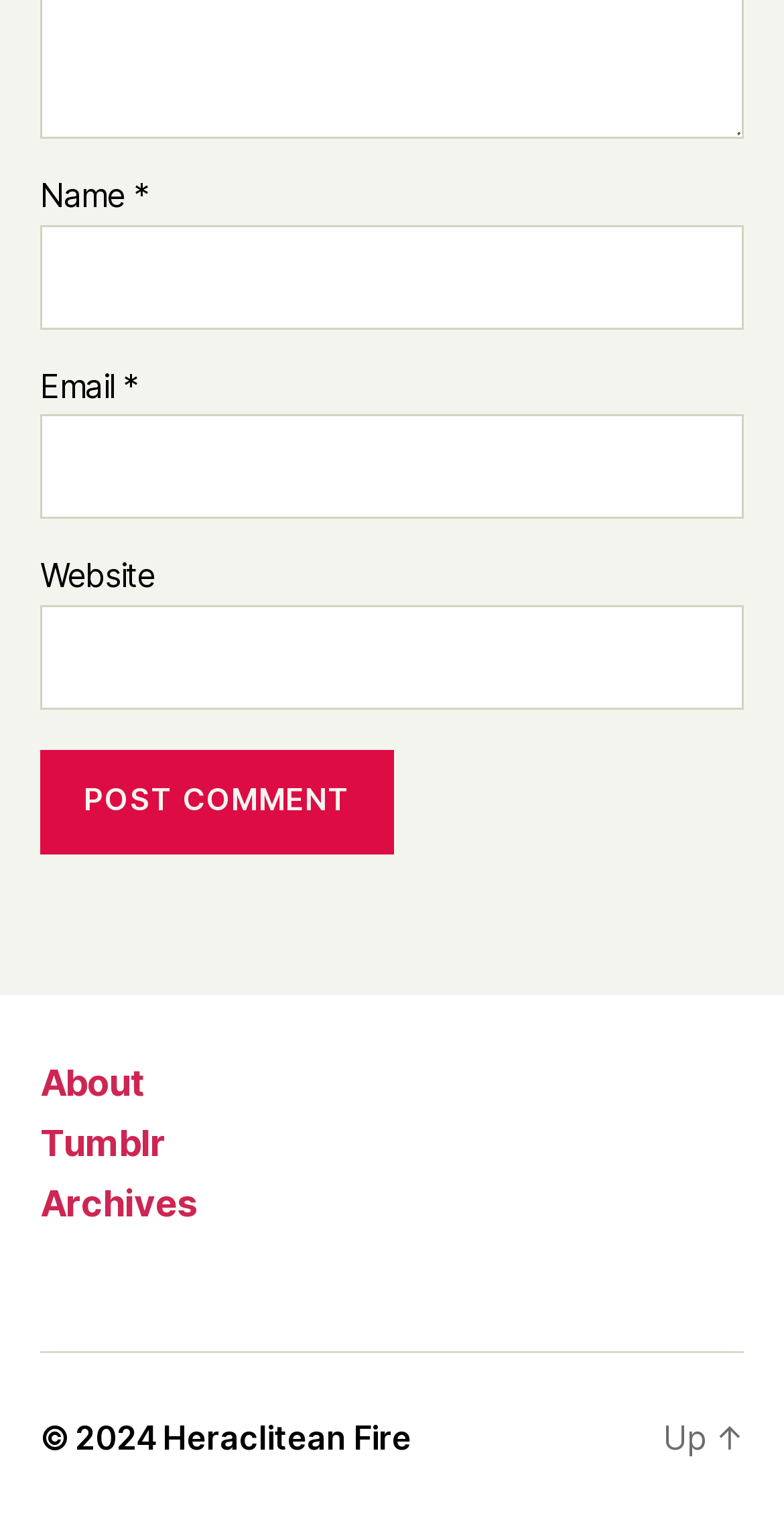Identify the bounding box coordinates for the element that needs to be clicked to fulfill this instruction: "Input your email". Provide the coordinates in the format of four float numbers between 0 and 1: [left, top, right, bottom].

[0.051, 0.272, 0.949, 0.341]